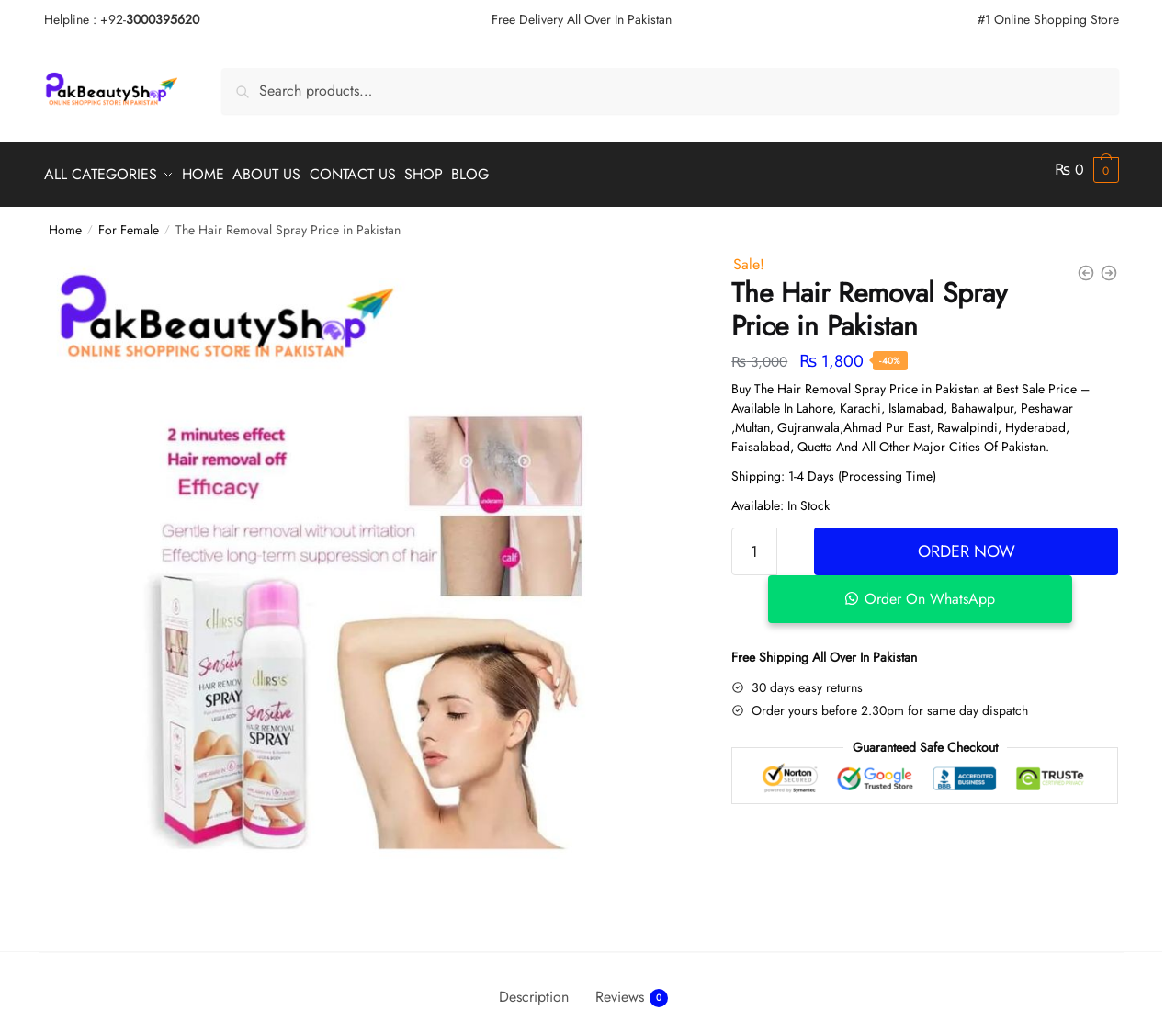Locate the bounding box coordinates of the element that should be clicked to execute the following instruction: "View product description".

[0.424, 0.914, 0.483, 0.97]